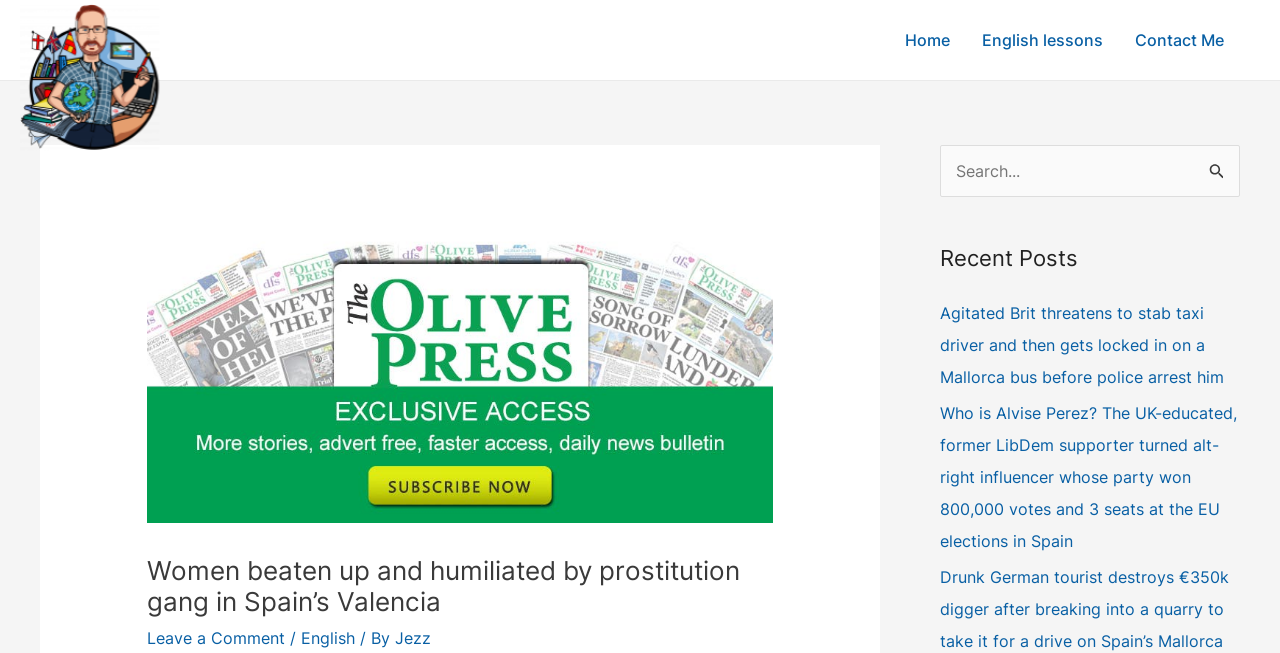Using the given element description, provide the bounding box coordinates (top-left x, top-left y, bottom-right x, bottom-right y) for the corresponding UI element in the screenshot: Contact Me

[0.874, 0.0, 0.969, 0.123]